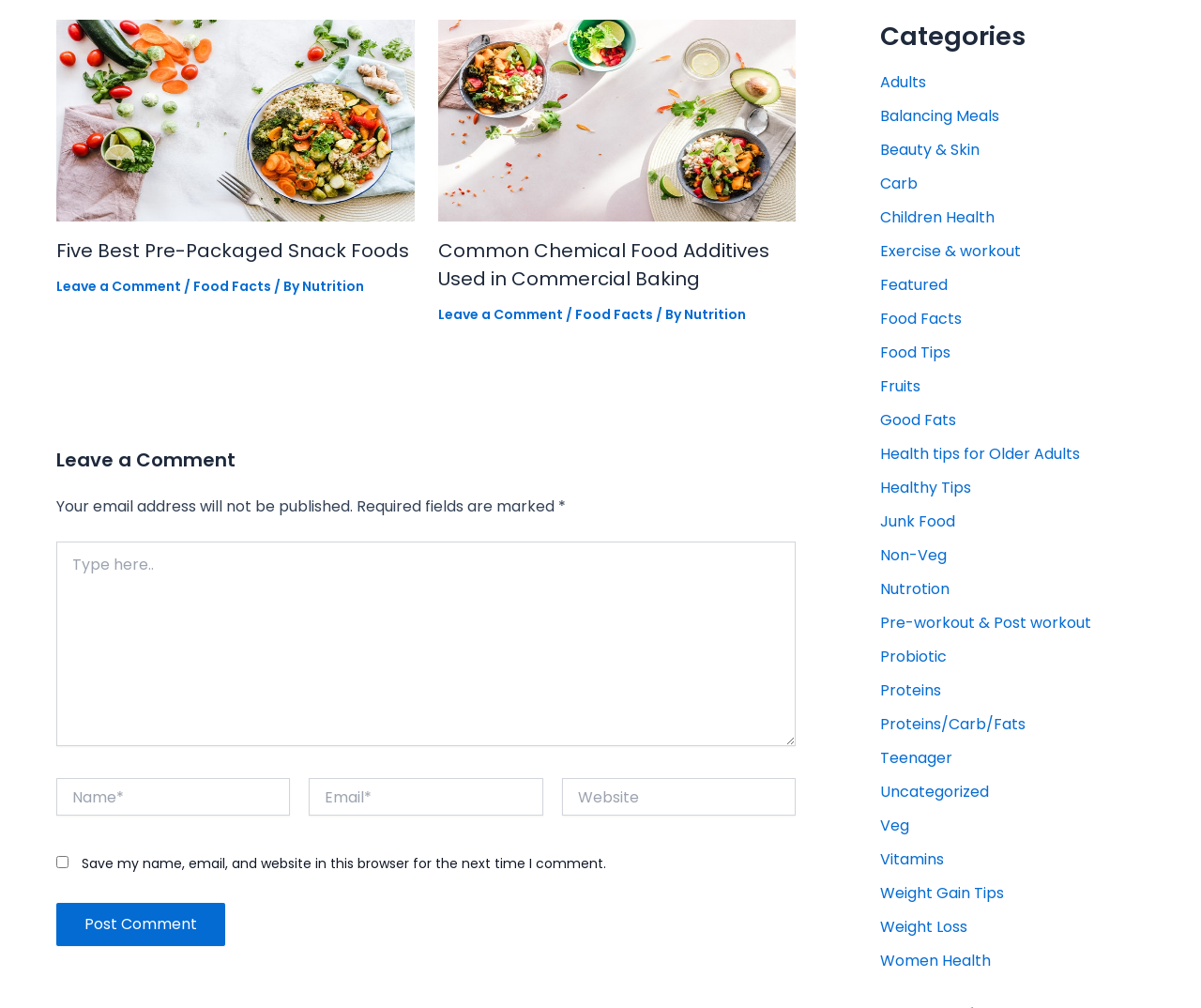Given the element description, predict the bounding box coordinates in the format (top-left x, top-left y, bottom-right x, bottom-right y). Make sure all values are between 0 and 1. Here is the element description: parent_node: Name* name="author" placeholder="Name*"

[0.047, 0.772, 0.242, 0.81]